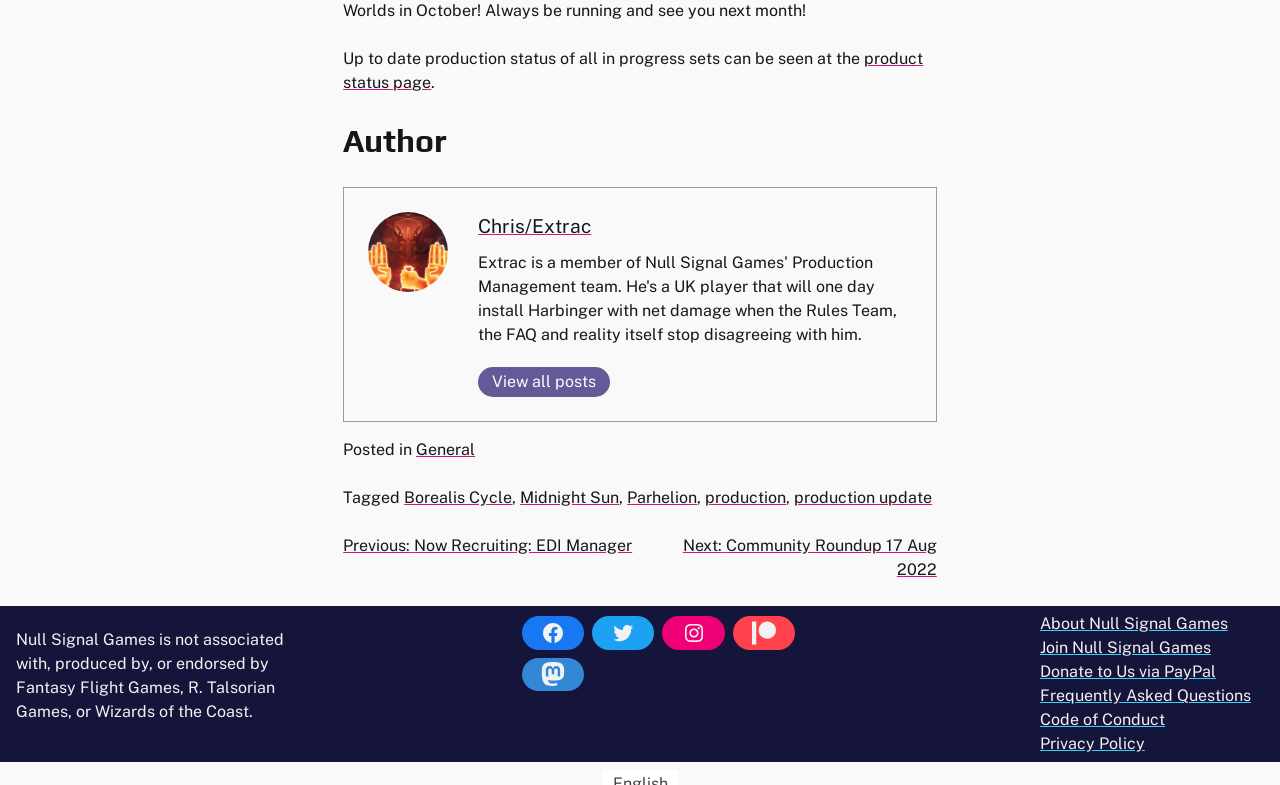Based on the element description: "Facebook", identify the UI element and provide its bounding box coordinates. Use four float numbers between 0 and 1, [left, top, right, bottom].

None